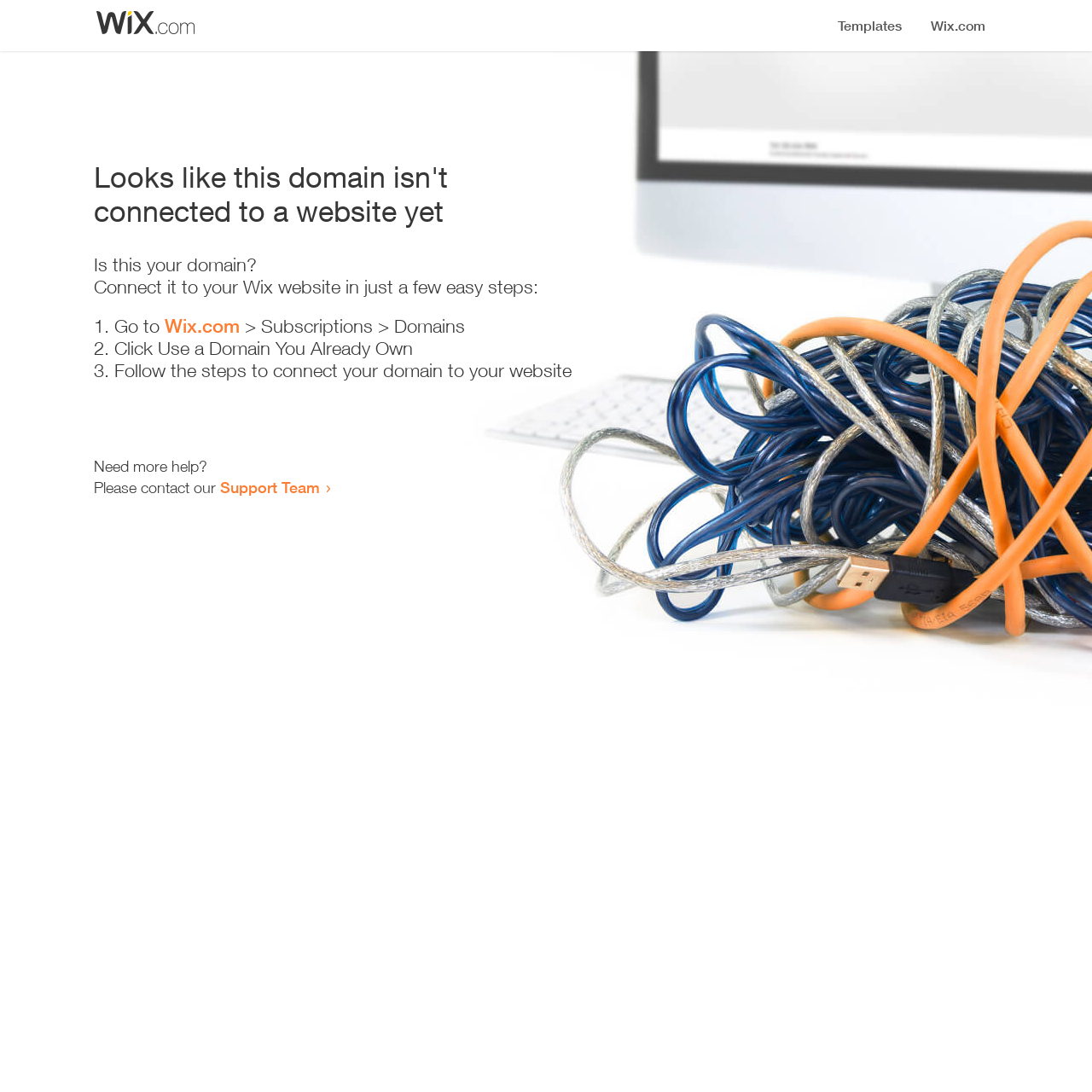Determine the primary headline of the webpage.

Looks like this domain isn't
connected to a website yet